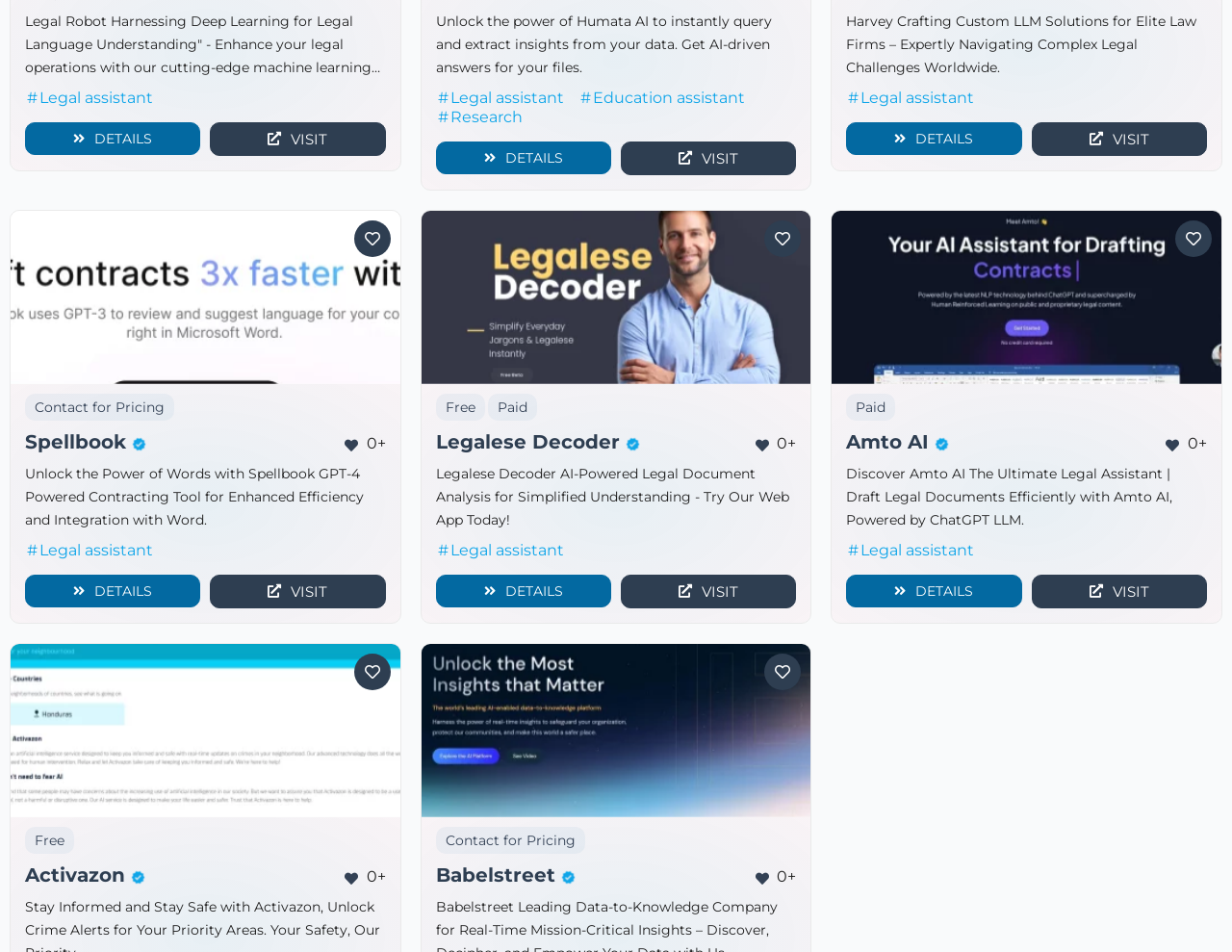What is the function of Spellbook?
Give a one-word or short-phrase answer derived from the screenshot.

Contracting tool